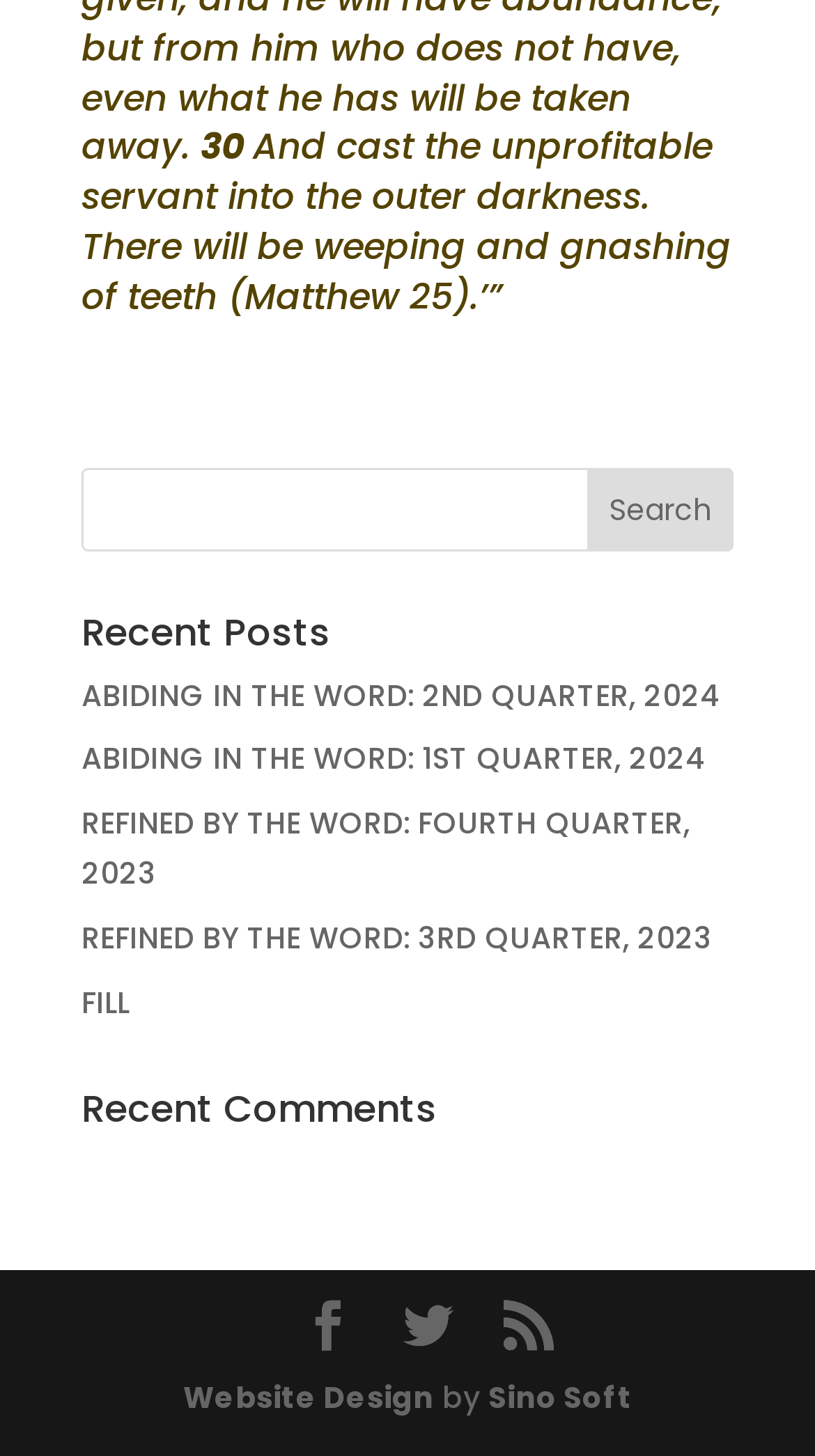What is the first recent post listed?
Answer the question with a detailed explanation, including all necessary information.

I looked at the links under the 'Recent Posts' heading and found that the first link is 'ABIDING IN THE WORD: 2ND QUARTER, 2024'. This is the first recent post listed.